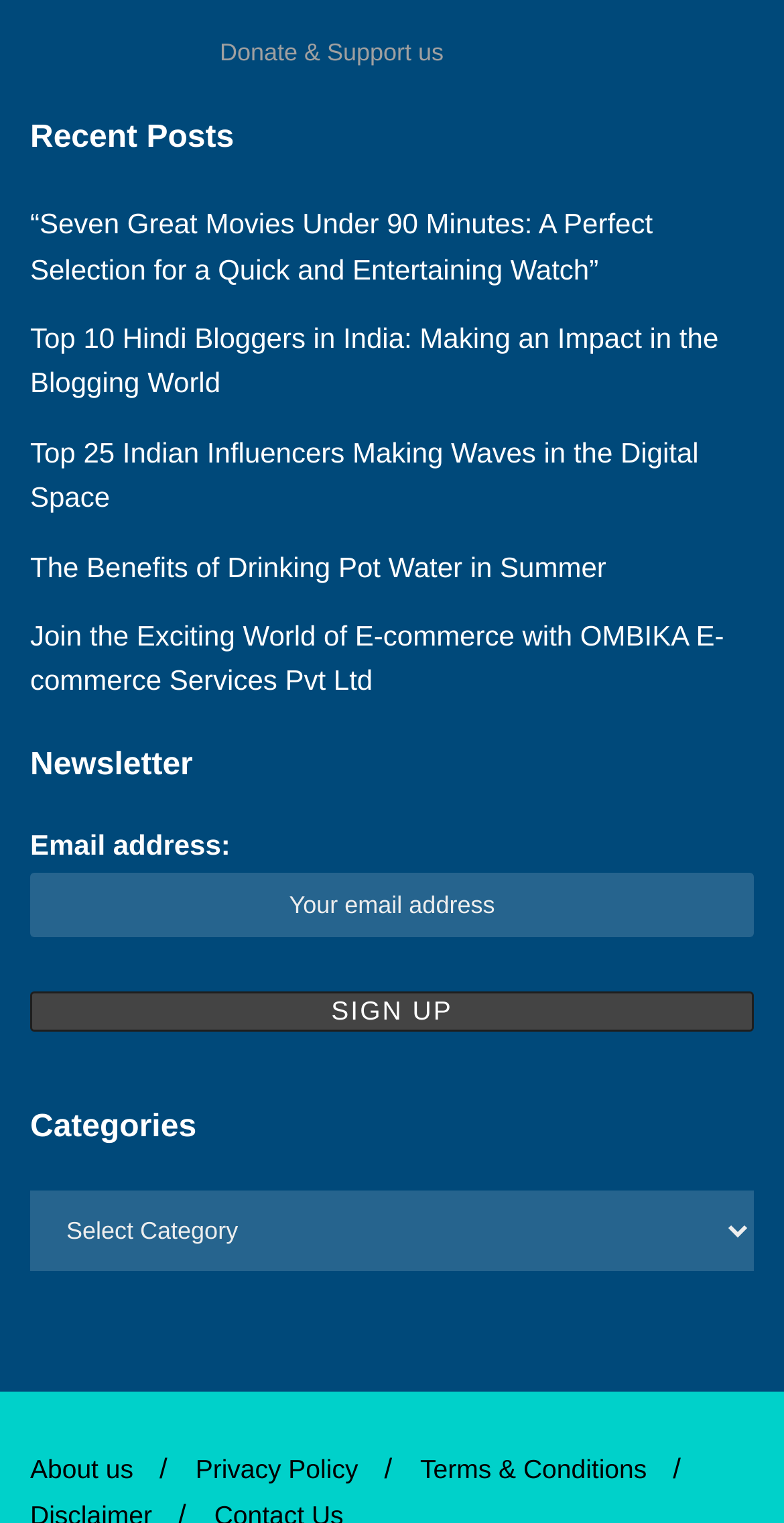Please give a concise answer to this question using a single word or phrase: 
What is the purpose of the 'Sign up' button?

To subscribe to the newsletter